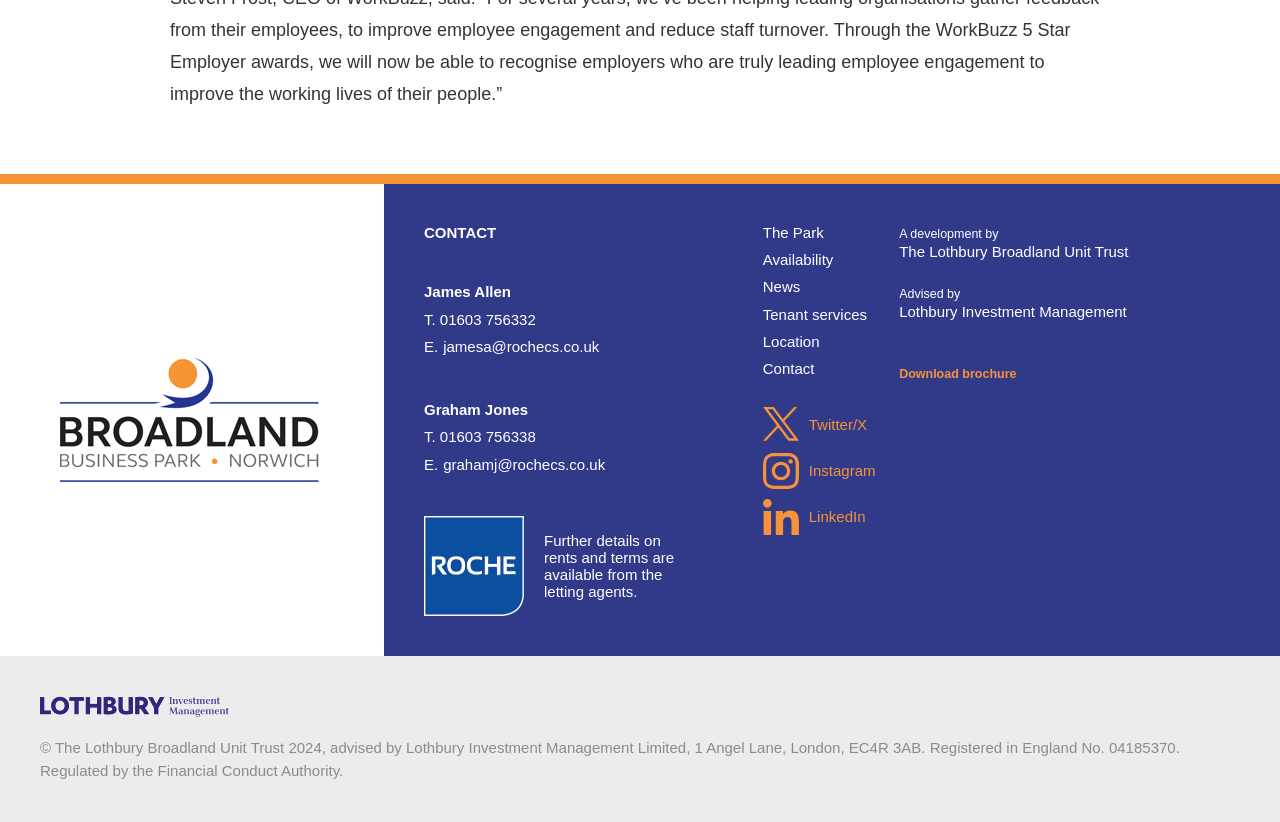Look at the image and give a detailed response to the following question: What is the year of copyright?

I found the answer by looking at the text on the webpage, specifically the sentence that says '© The Lothbury Broadland Unit Trust 2024...' which indicates that this is the year of copyright.